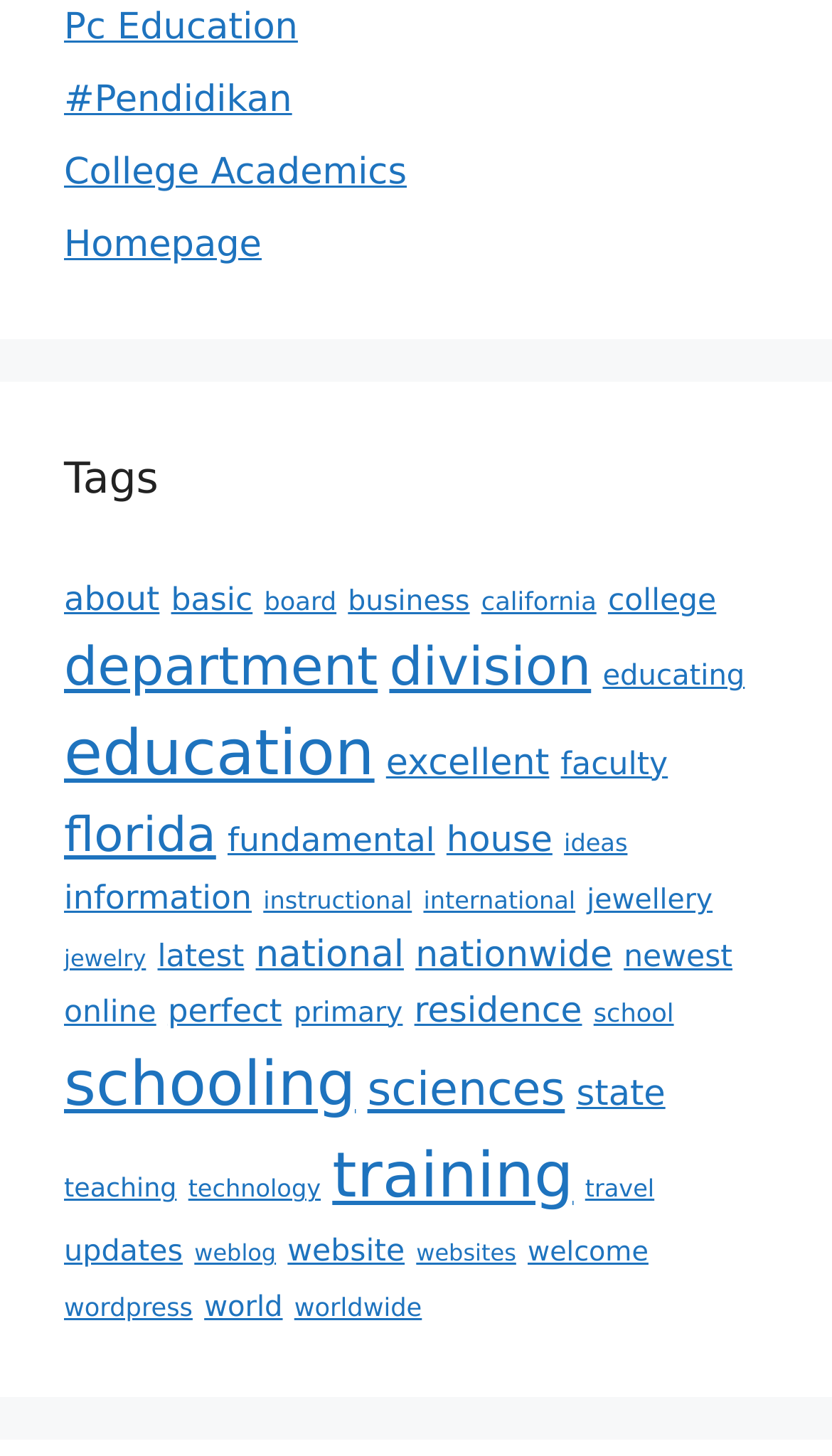Identify the bounding box coordinates of the HTML element based on this description: "Pc Education".

[0.077, 0.005, 0.358, 0.034]